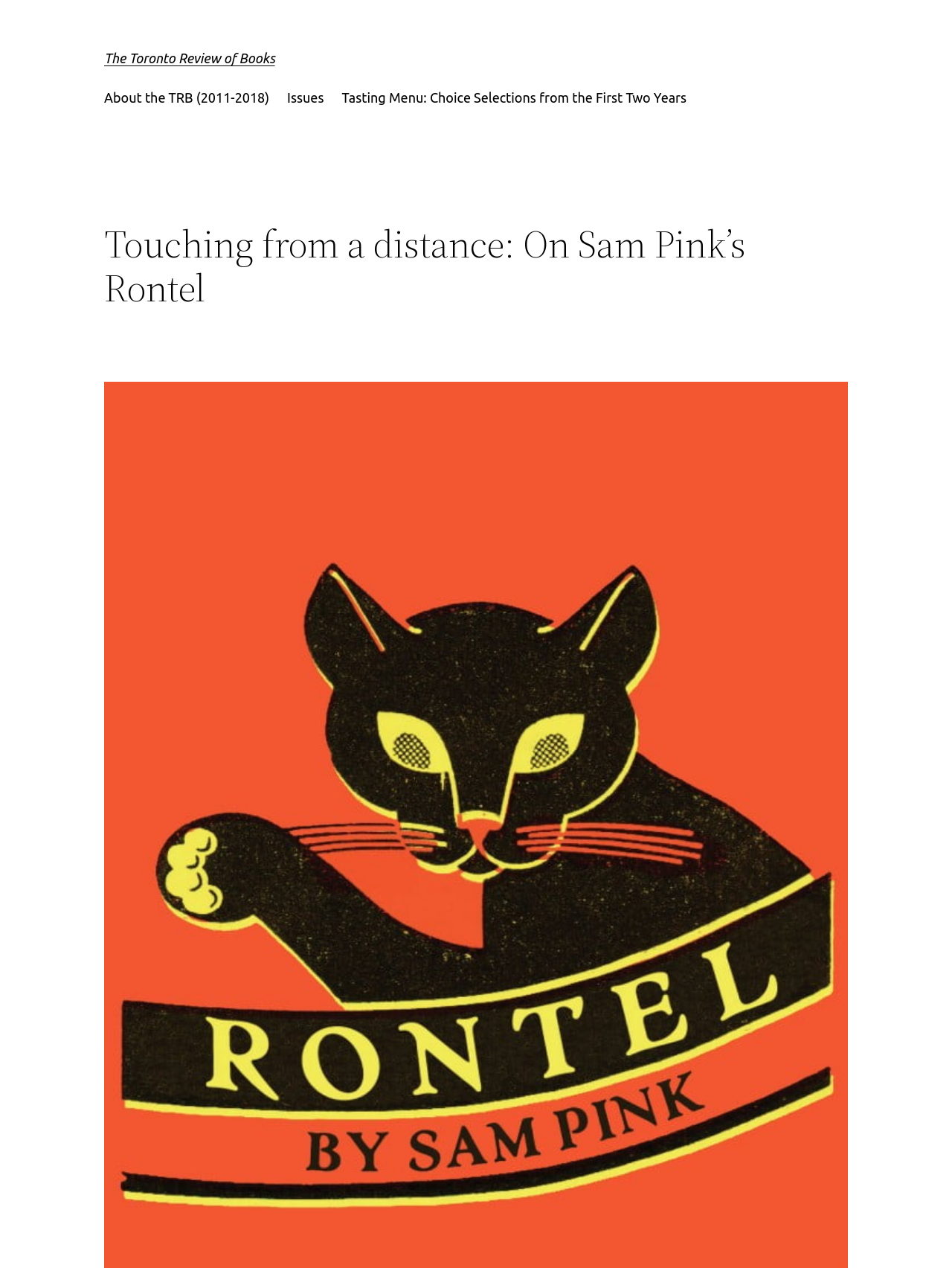Give the bounding box coordinates for the element described by: "About the TRB (2011-2018)".

[0.109, 0.069, 0.283, 0.085]